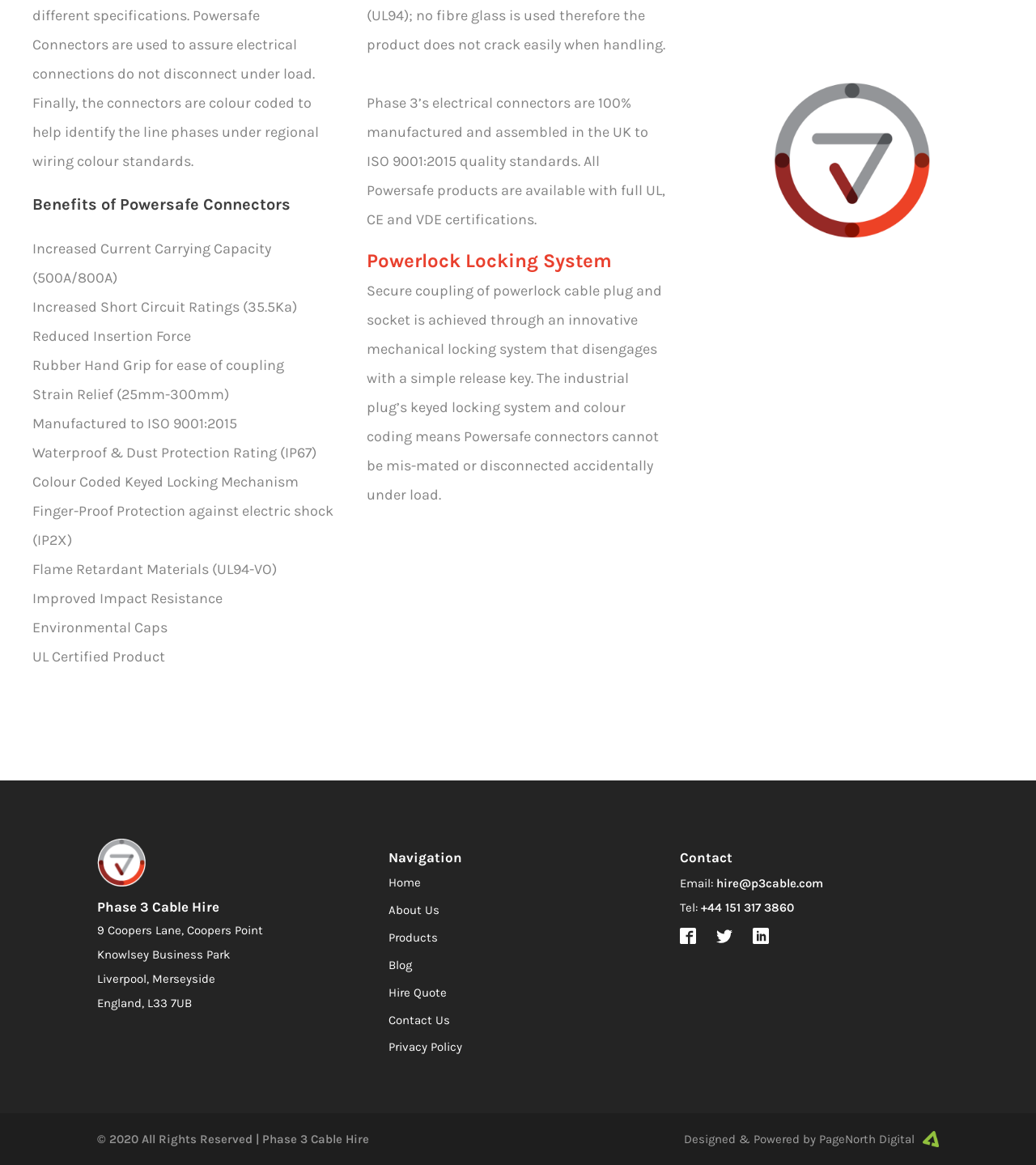What certifications do Powersafe products have?
Please elaborate on the answer to the question with detailed information.

According to the webpage, Powersafe products are available with full UL, CE, and VDE certifications, ensuring they meet certain quality and safety standards.